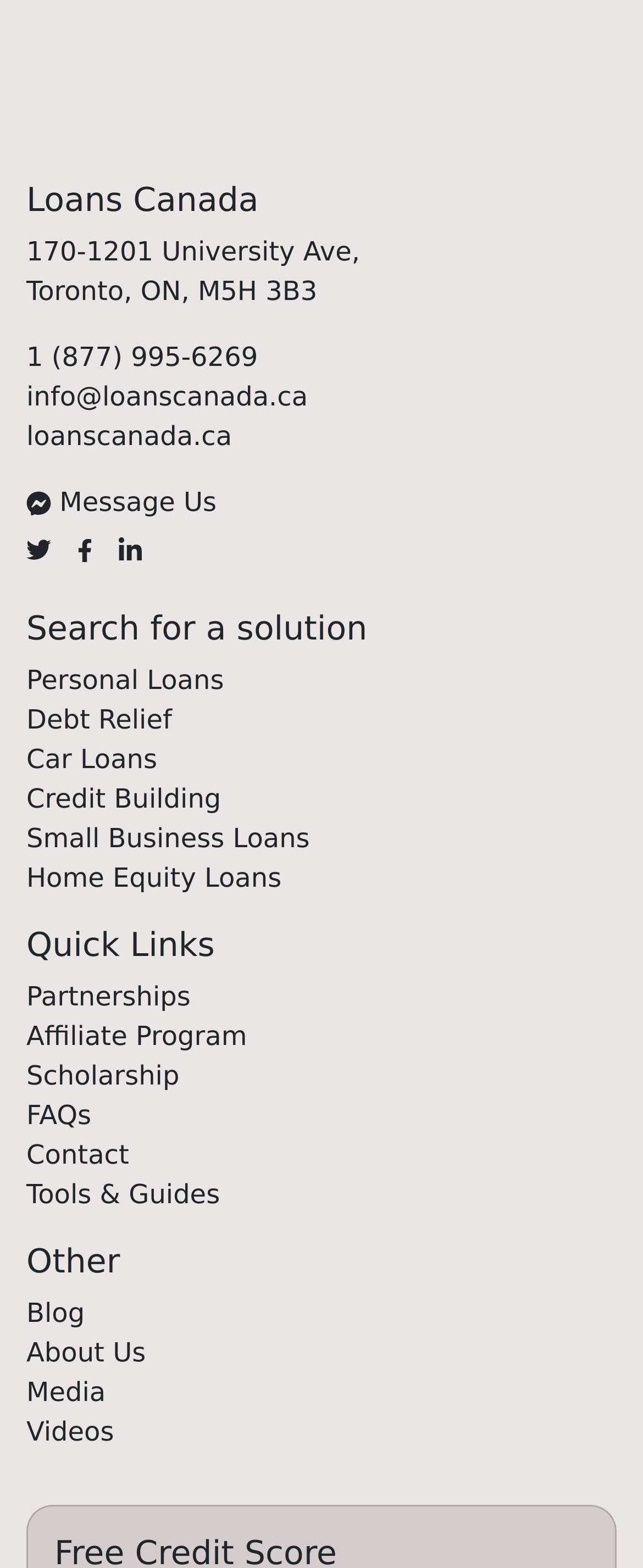Please reply to the following question using a single word or phrase: 
What is the company's phone number?

1 (877) 995-6269